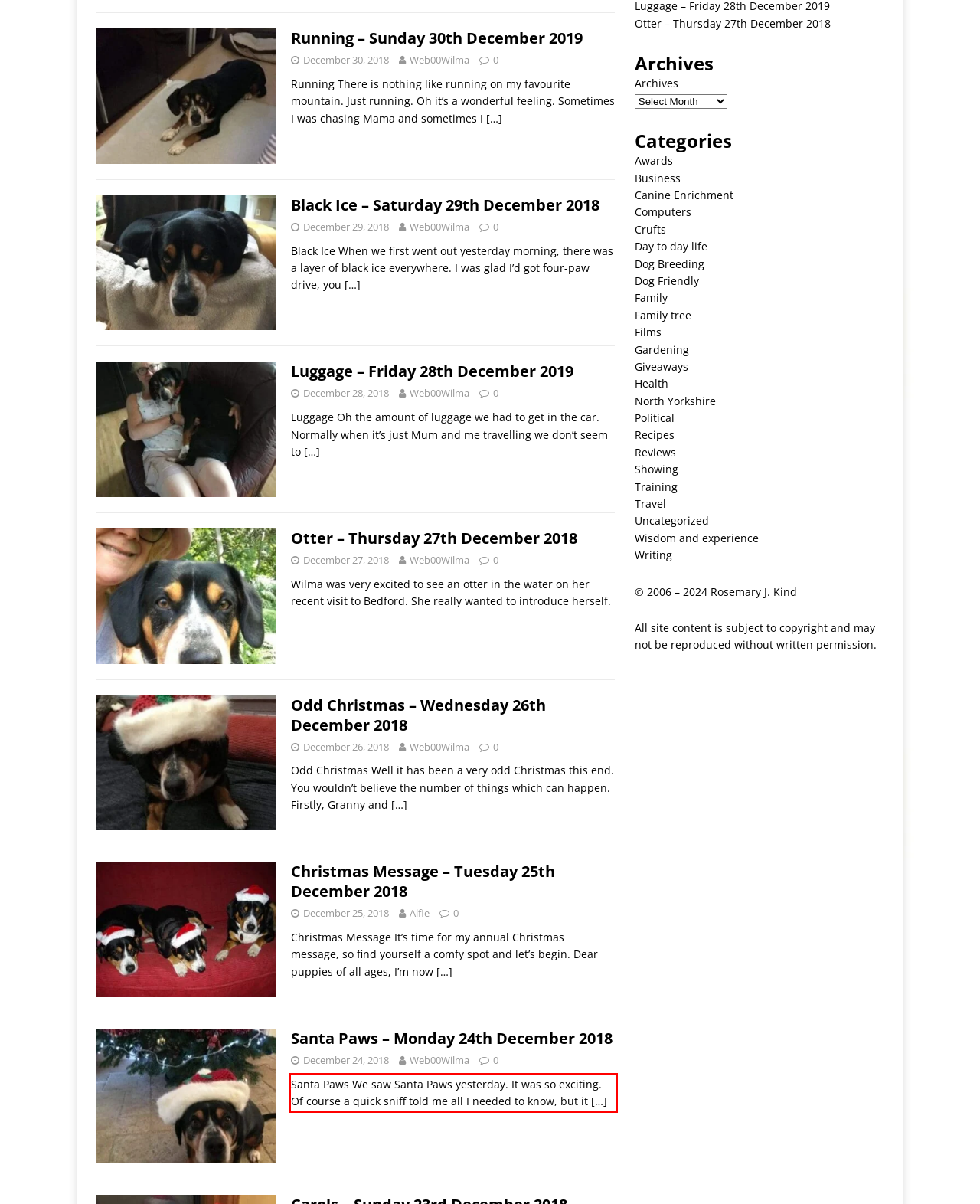Please extract the text content within the red bounding box on the webpage screenshot using OCR.

Santa Paws We saw Santa Paws yesterday. It was so exciting. Of course a quick sniff told me all I needed to know, but it […]